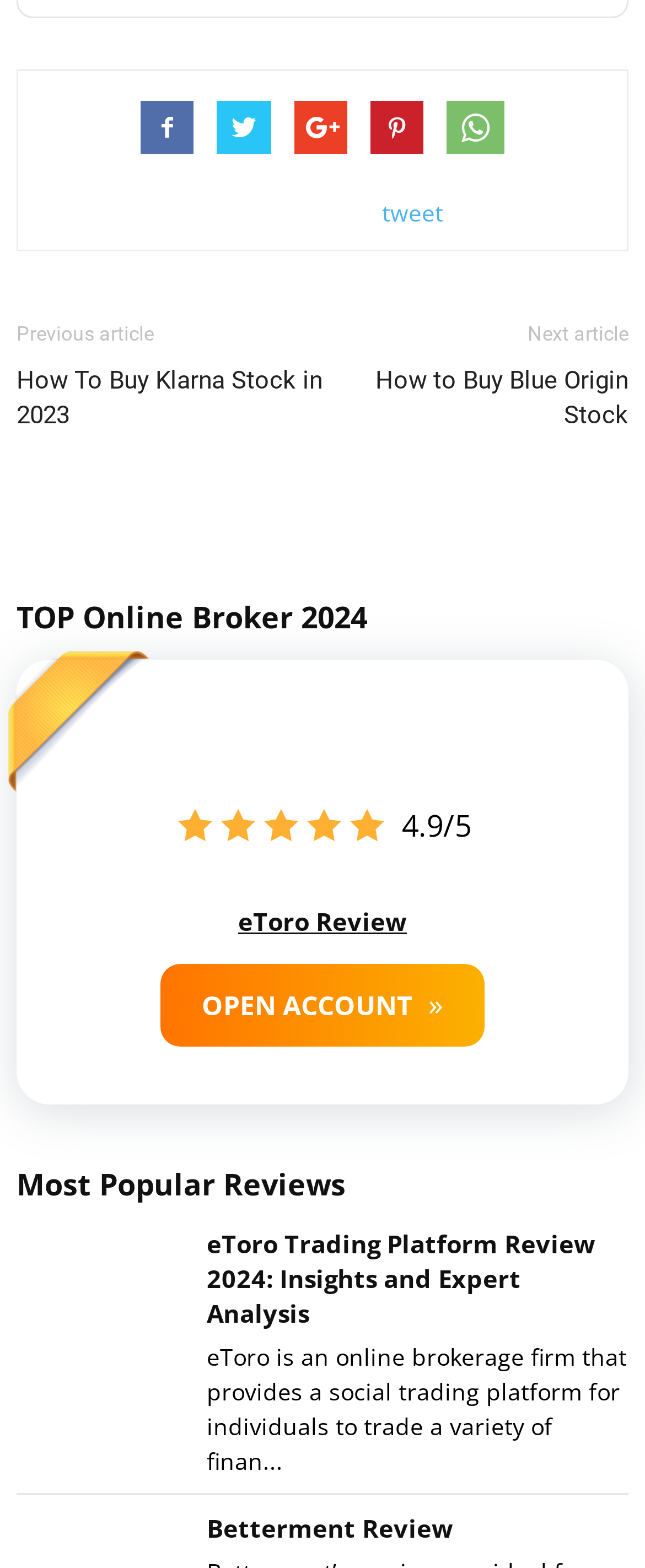What is the name of the other online brokerage firm mentioned?
Please provide a comprehensive answer based on the visual information in the image.

The name of the other online brokerage firm mentioned is Betterment, which is mentioned in the link 'Betterment Review'.